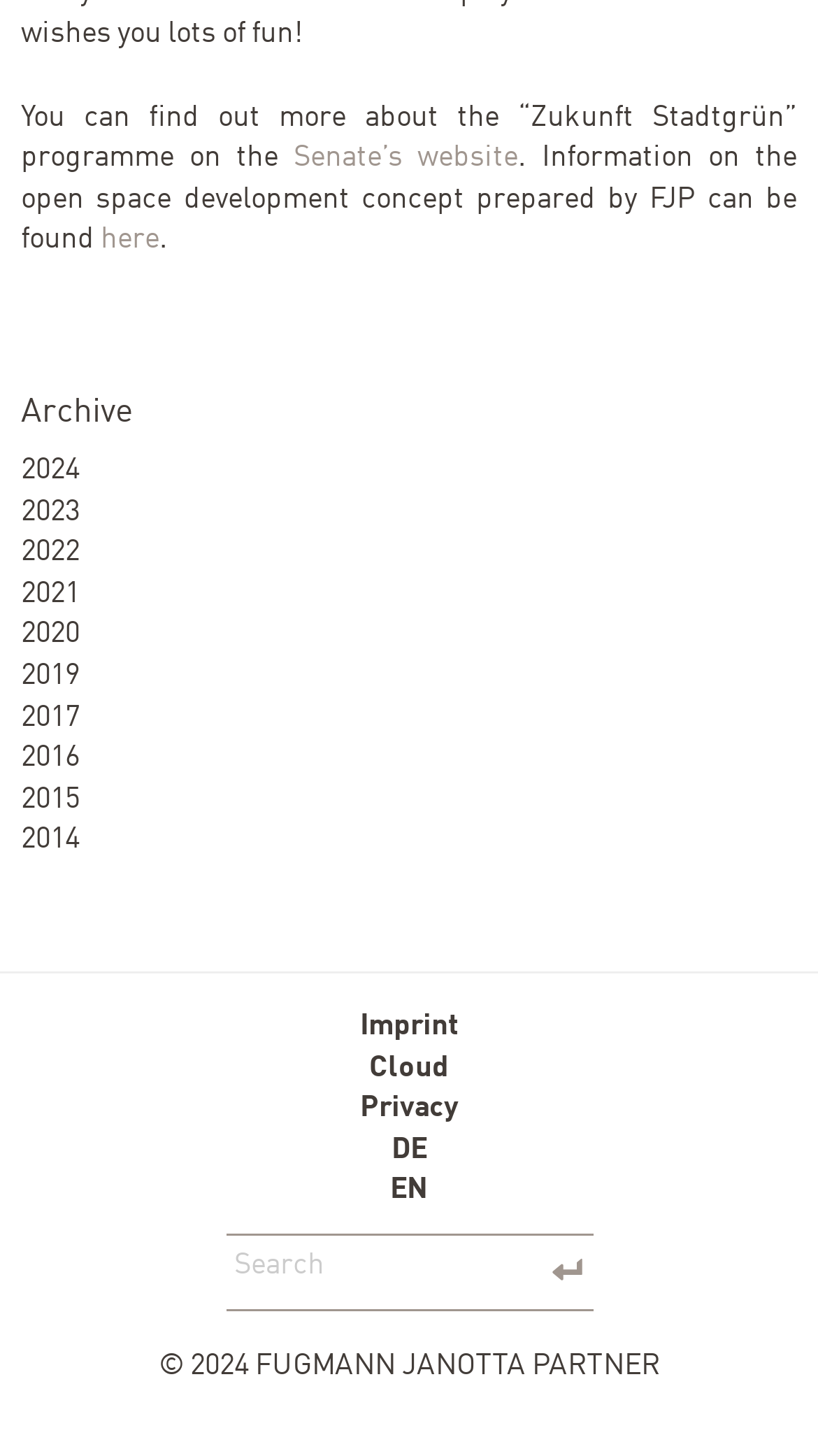Please identify the bounding box coordinates of the clickable region that I should interact with to perform the following instruction: "Visit 'How to Get Tech Support for Your iPhone With the Apple Support App'". The coordinates should be expressed as four float numbers between 0 and 1, i.e., [left, top, right, bottom].

None